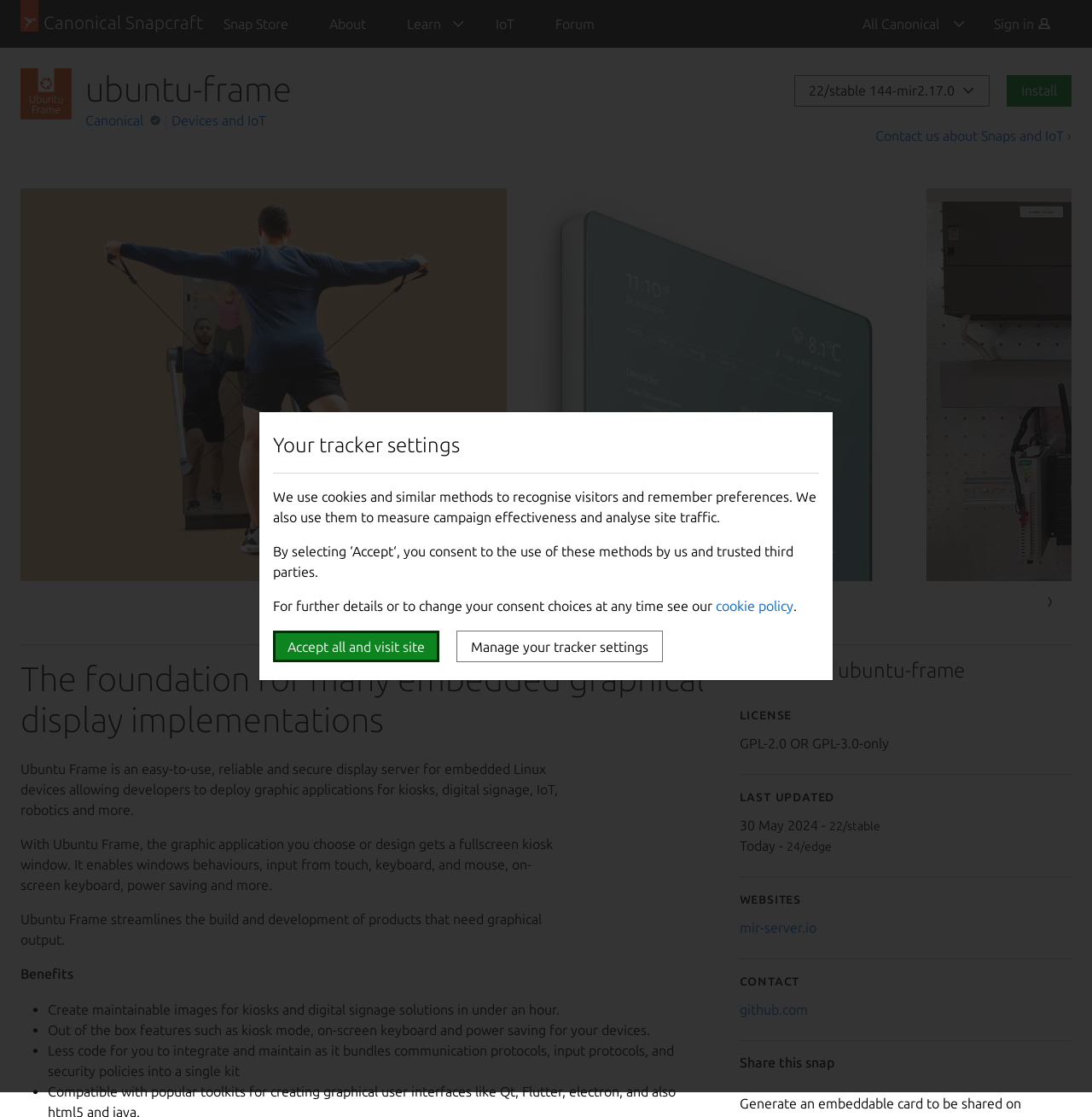Determine the bounding box coordinates for the area that should be clicked to carry out the following instruction: "View the 'Details for ubuntu-frame'".

[0.677, 0.583, 0.981, 0.613]